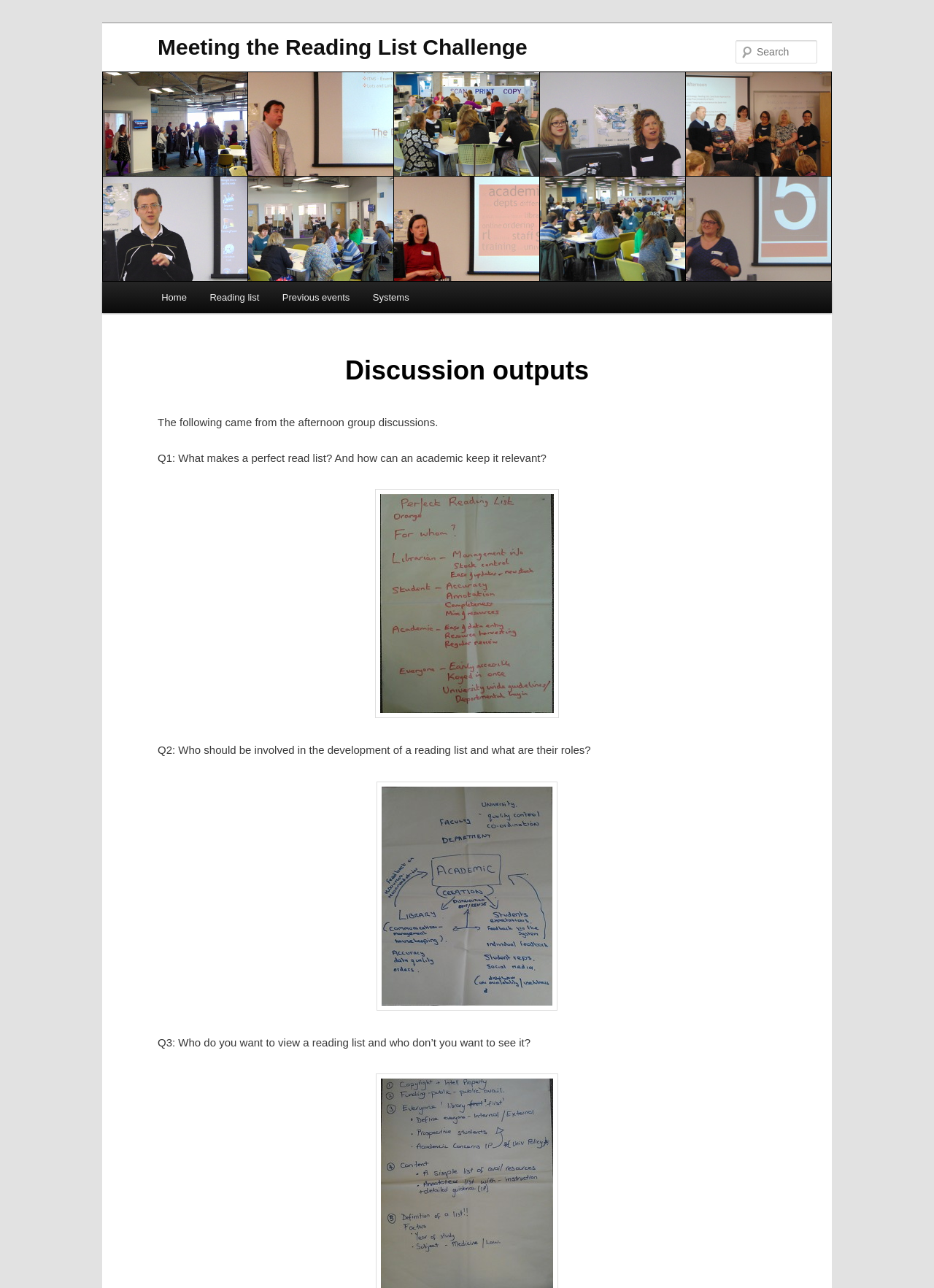Predict the bounding box coordinates of the UI element that matches this description: "title="poster-1"". The coordinates should be in the format [left, top, right, bottom] with each value between 0 and 1.

[0.402, 0.55, 0.598, 0.559]